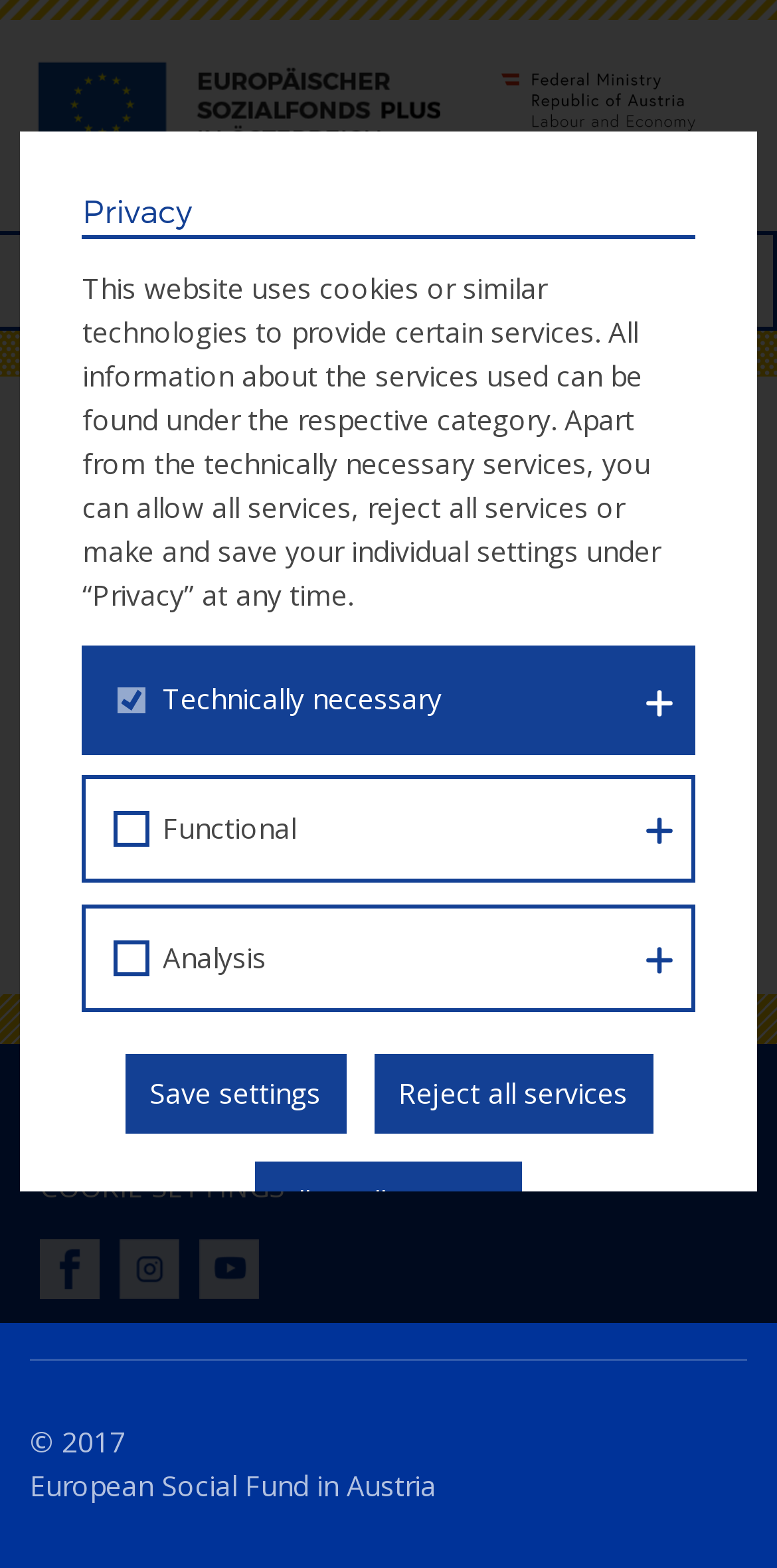Locate the UI element that matches the description Cookie settings in the webpage screenshot. Return the bounding box coordinates in the format (top-left x, top-left y, bottom-right x, bottom-right y), with values ranging from 0 to 1.

[0.051, 0.743, 0.962, 0.771]